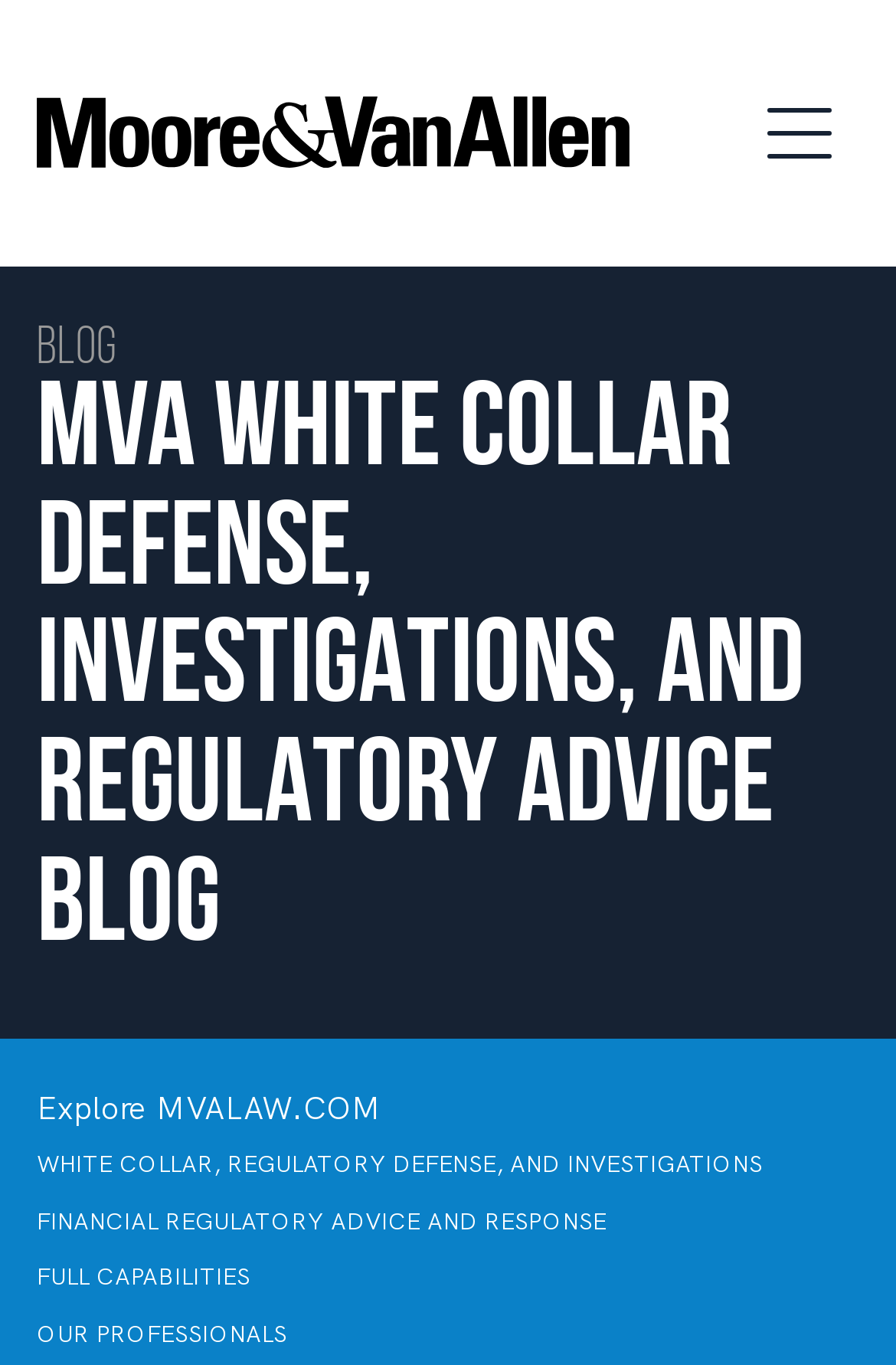What is the main heading of this webpage? Please extract and provide it.

MVA WHITE COLLAR DEFENSE, INVESTIGATIONS, AND REGULATORY ADVICE BLOG